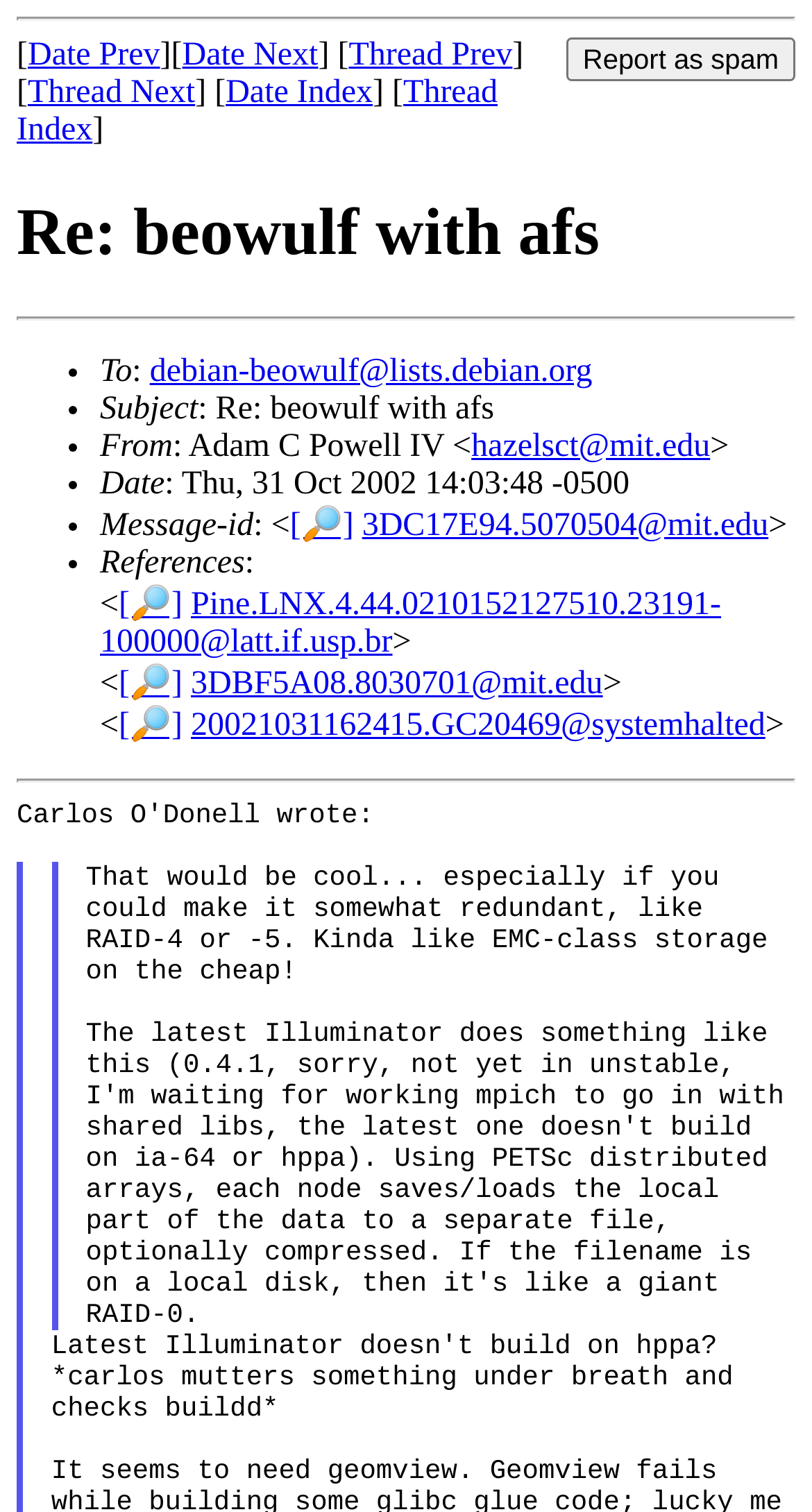Please reply with a single word or brief phrase to the question: 
What is the subject of the email?

Re: beowulf with afs